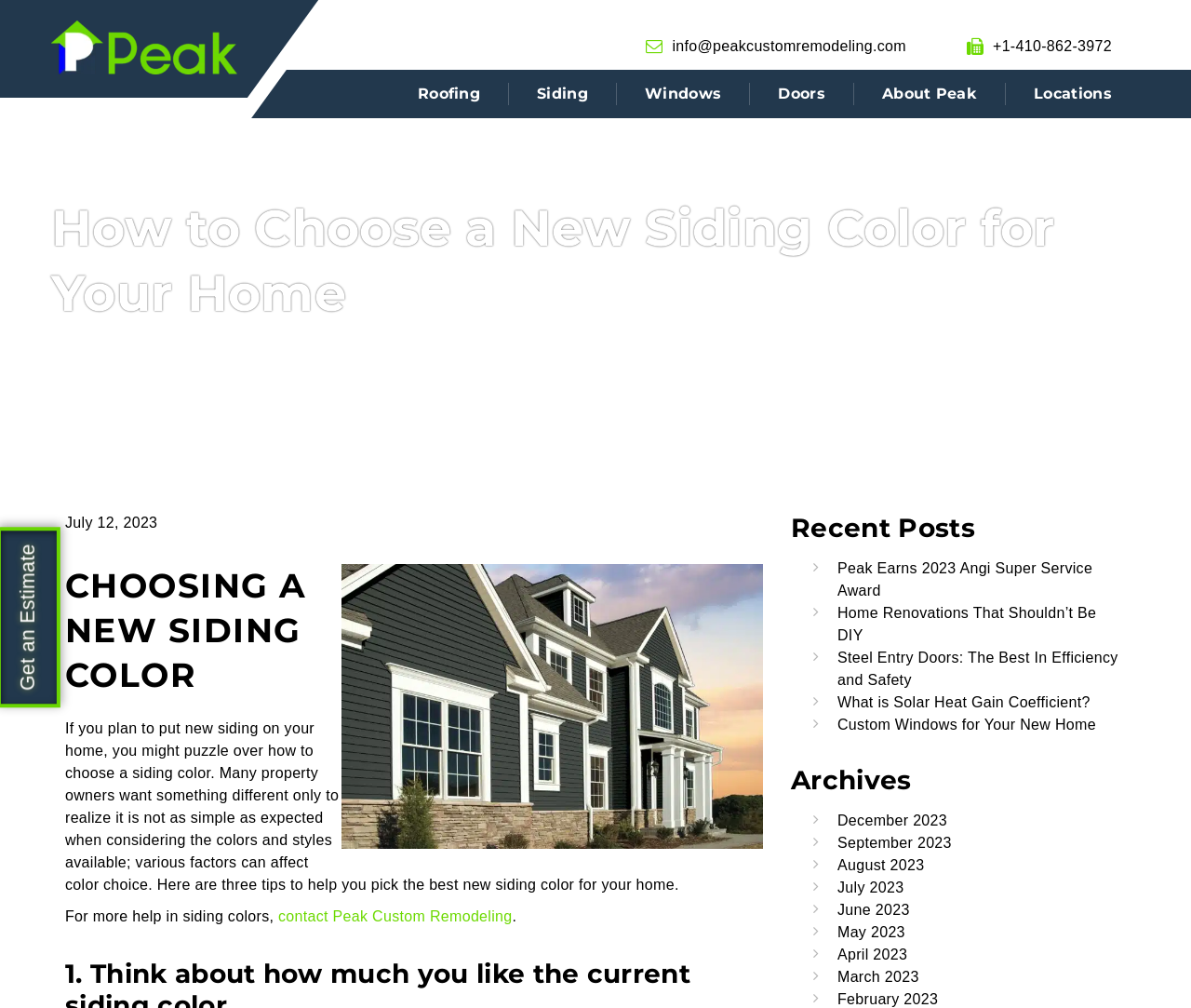Determine the bounding box coordinates of the clickable region to execute the instruction: "Go to the Archives for December 2023". The coordinates should be four float numbers between 0 and 1, denoted as [left, top, right, bottom].

[0.703, 0.806, 0.795, 0.822]